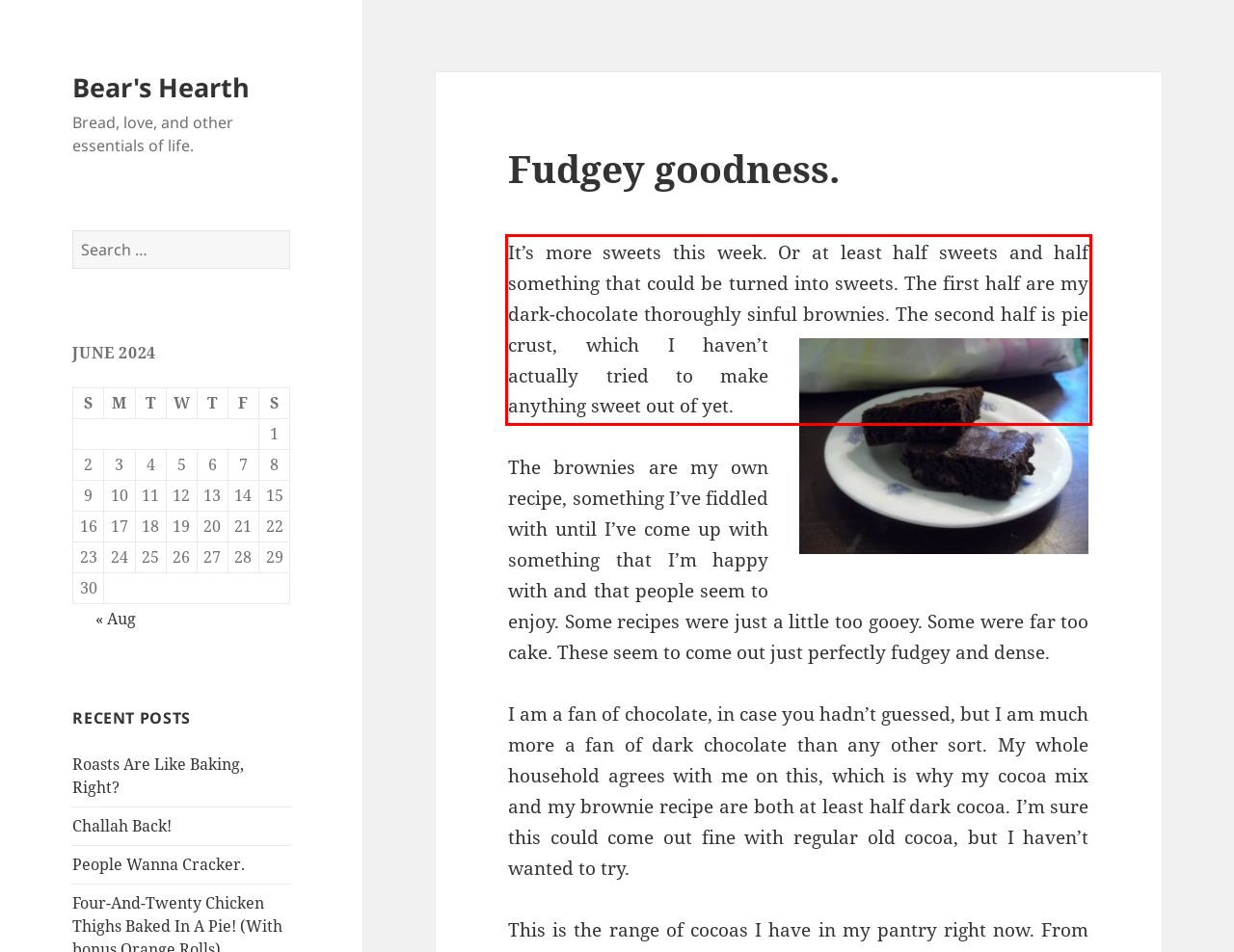Please perform OCR on the text content within the red bounding box that is highlighted in the provided webpage screenshot.

It’s more sweets this week. Or at least half sweets and half something that could be turned into sweets. The first half are my dark-chocolate thoroughly sinful brownies. The second half is pie crust, which I haven’t actually tried to make anything sweet out of yet.